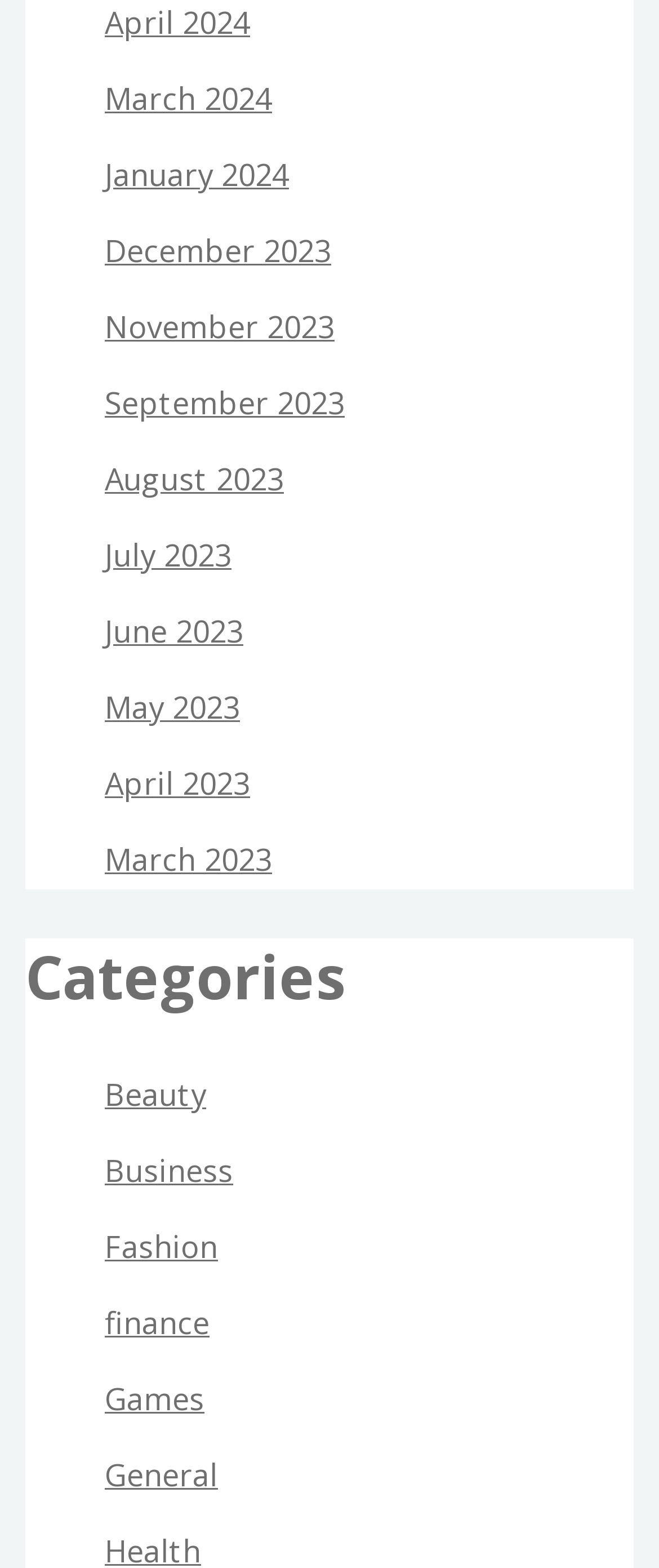Please find the bounding box coordinates for the clickable element needed to perform this instruction: "View Cane Corso breeders".

None